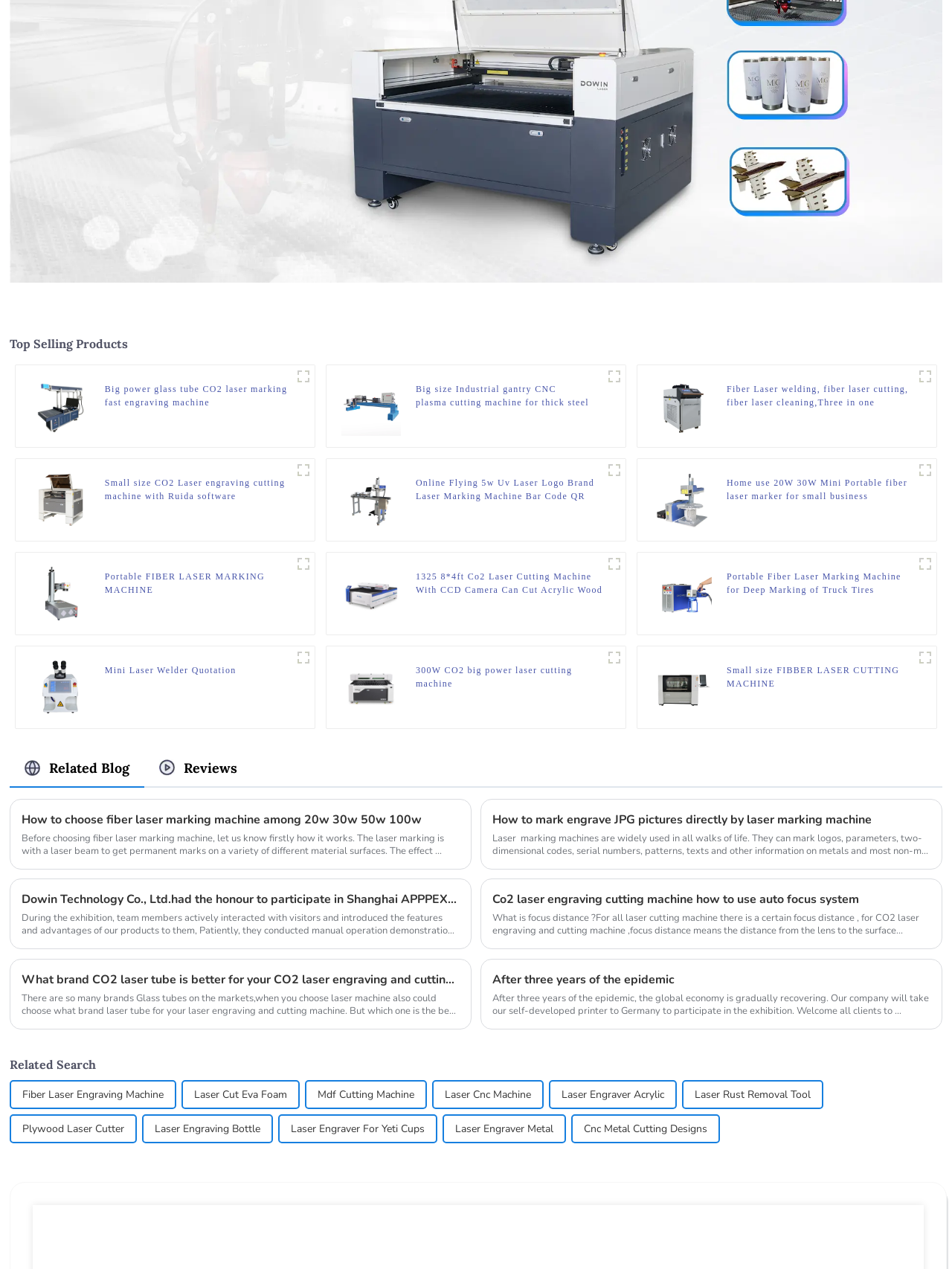Provide the bounding box coordinates for the UI element that is described as: "Laser Engraving Bottle".

[0.162, 0.879, 0.273, 0.9]